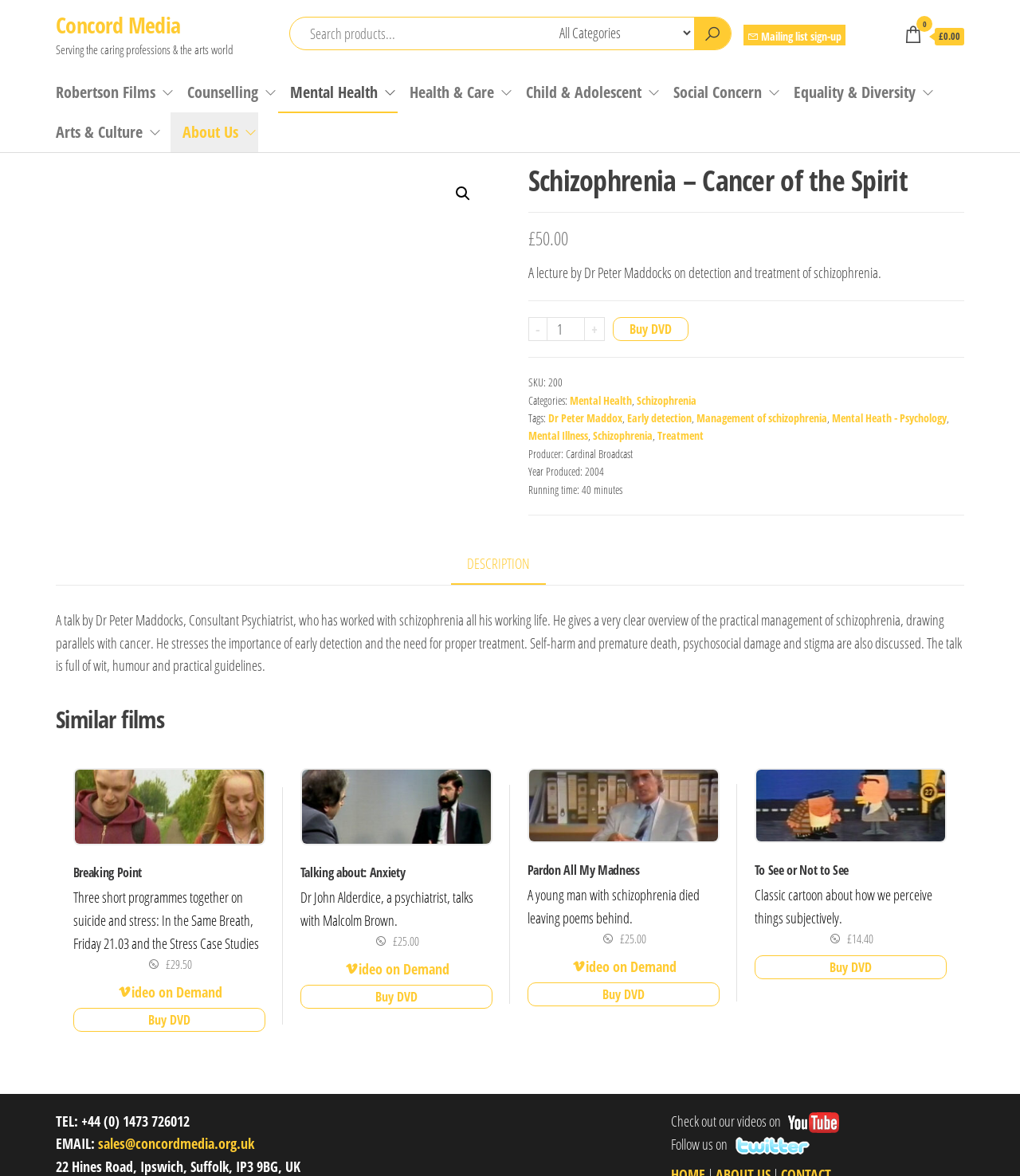Generate a comprehensive caption for the webpage you are viewing.

This webpage is about a DVD product titled "Schizophrenia – Cancer of the Spirit" by Concord Media. At the top, there is a navigation menu with links to various categories, including "Robertson Films", "Counselling", "Mental Health", and more. Below the navigation menu, there is a search bar and a button to sign up for a mailing list.

The main content of the page is divided into two sections. On the left, there is an image of the DVD cover, and on the right, there is a description of the product. The description includes the title, price, and a brief summary of the DVD's content, which is a lecture by Dr. Peter Maddocks on the detection and treatment of schizophrenia.

Below the product description, there are buttons to add the product to a basket, increase or decrease the quantity, and a link to buy the DVD. There is also information about the product, including its SKU, categories, and tags.

Further down the page, there is a tab list with a single tab labeled "DESCRIPTION". When selected, this tab displays a detailed description of the DVD's content, including a talk by Dr. Peter Maddocks on the practical management of schizophrenia.

The page also features a section titled "Similar films", which lists three related DVD products with their titles, prices, and brief descriptions. Each product has links to add it to a basket or buy the DVD.

Overall, the webpage is a product page for a DVD about schizophrenia, with detailed information about the product, its content, and related products.